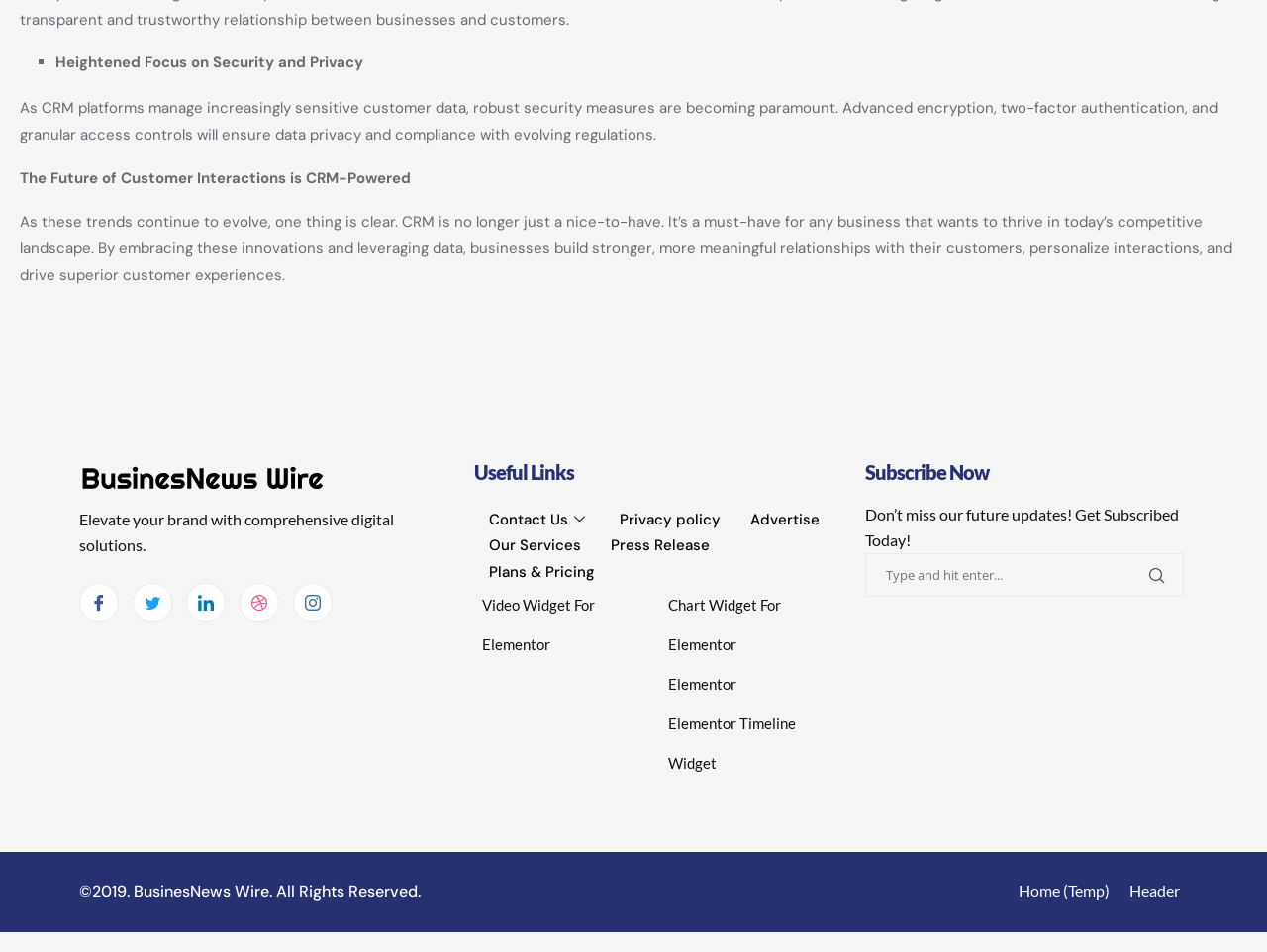Give the bounding box coordinates for this UI element: "Press Release". The coordinates should be four float numbers between 0 and 1, arranged as [left, top, right, bottom].

[0.47, 0.559, 0.572, 0.587]